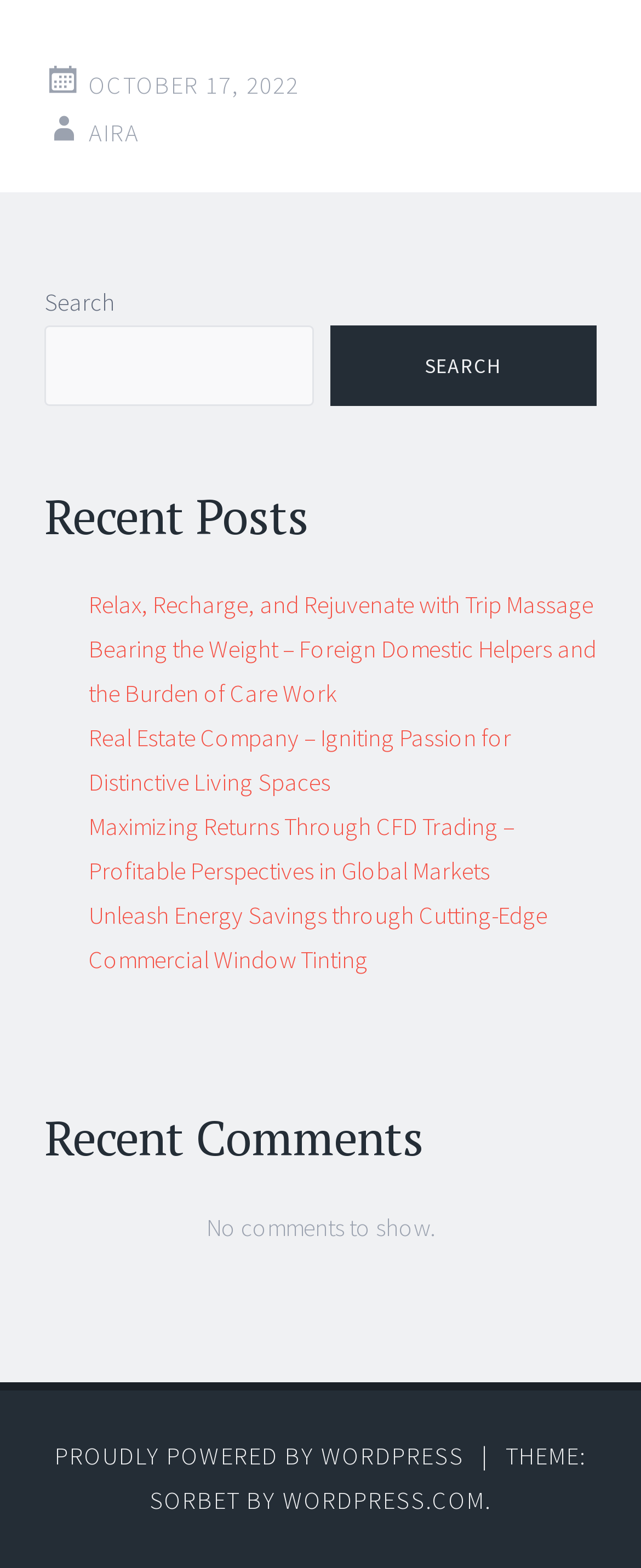What is the date of the latest post?
Please look at the screenshot and answer using one word or phrase.

OCTOBER 17, 2022